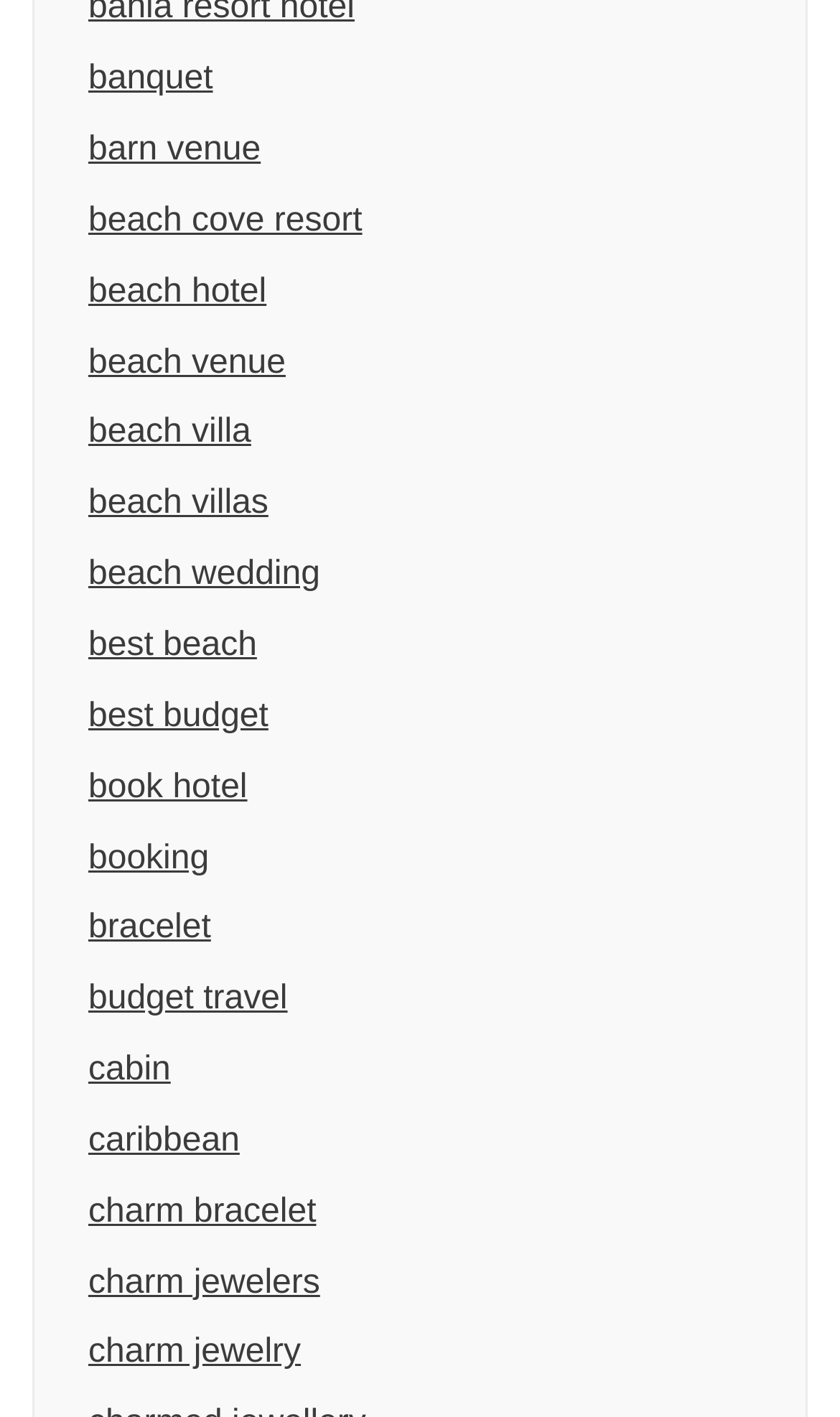Determine the bounding box coordinates of the clickable element necessary to fulfill the instruction: "check out charm jewelry". Provide the coordinates as four float numbers within the 0 to 1 range, i.e., [left, top, right, bottom].

[0.092, 0.931, 0.908, 0.981]